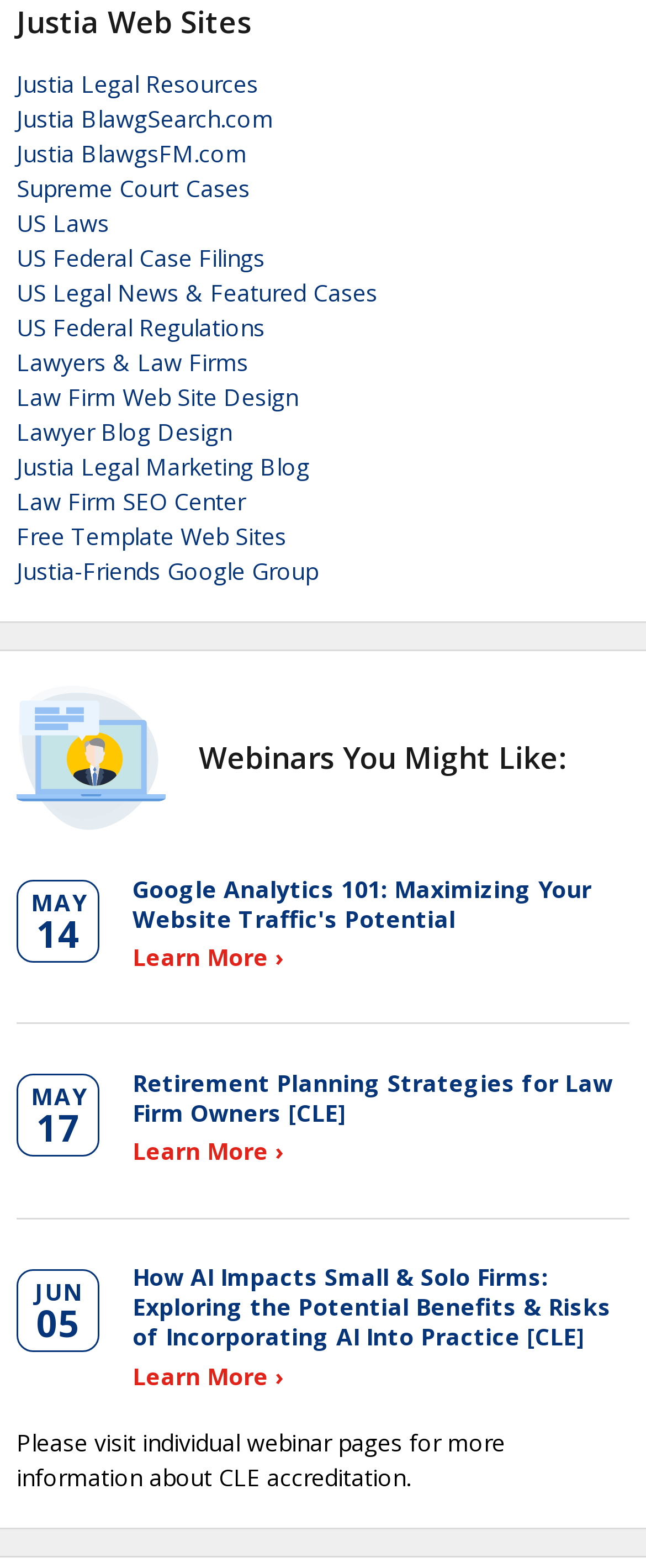Show the bounding box coordinates for the HTML element as described: "Justia Legal Marketing Blog".

[0.026, 0.288, 0.479, 0.308]